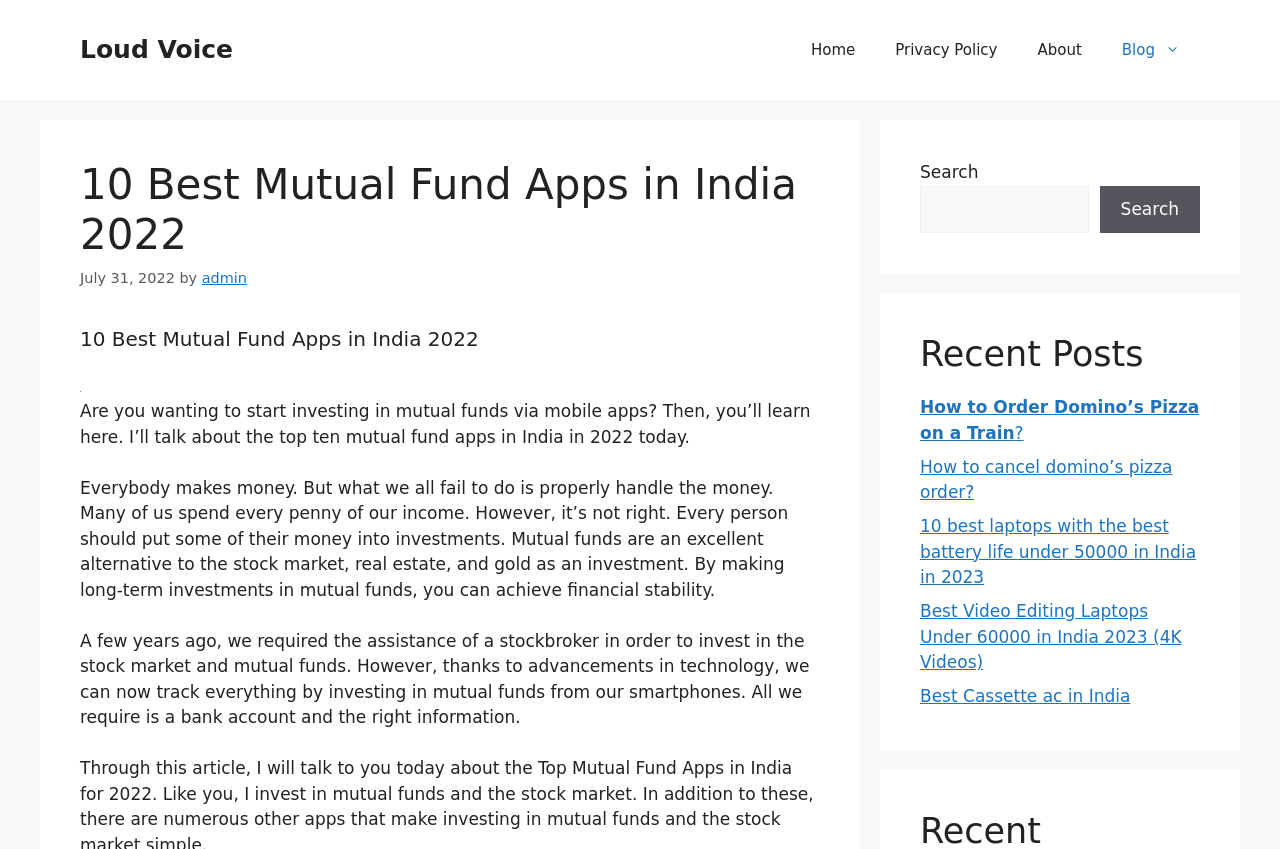Determine the bounding box coordinates of the UI element described below. Use the format (top-left x, top-left y, bottom-right x, bottom-right y) with floating point numbers between 0 and 1: parent_node: Search name="s"

[0.719, 0.218, 0.851, 0.274]